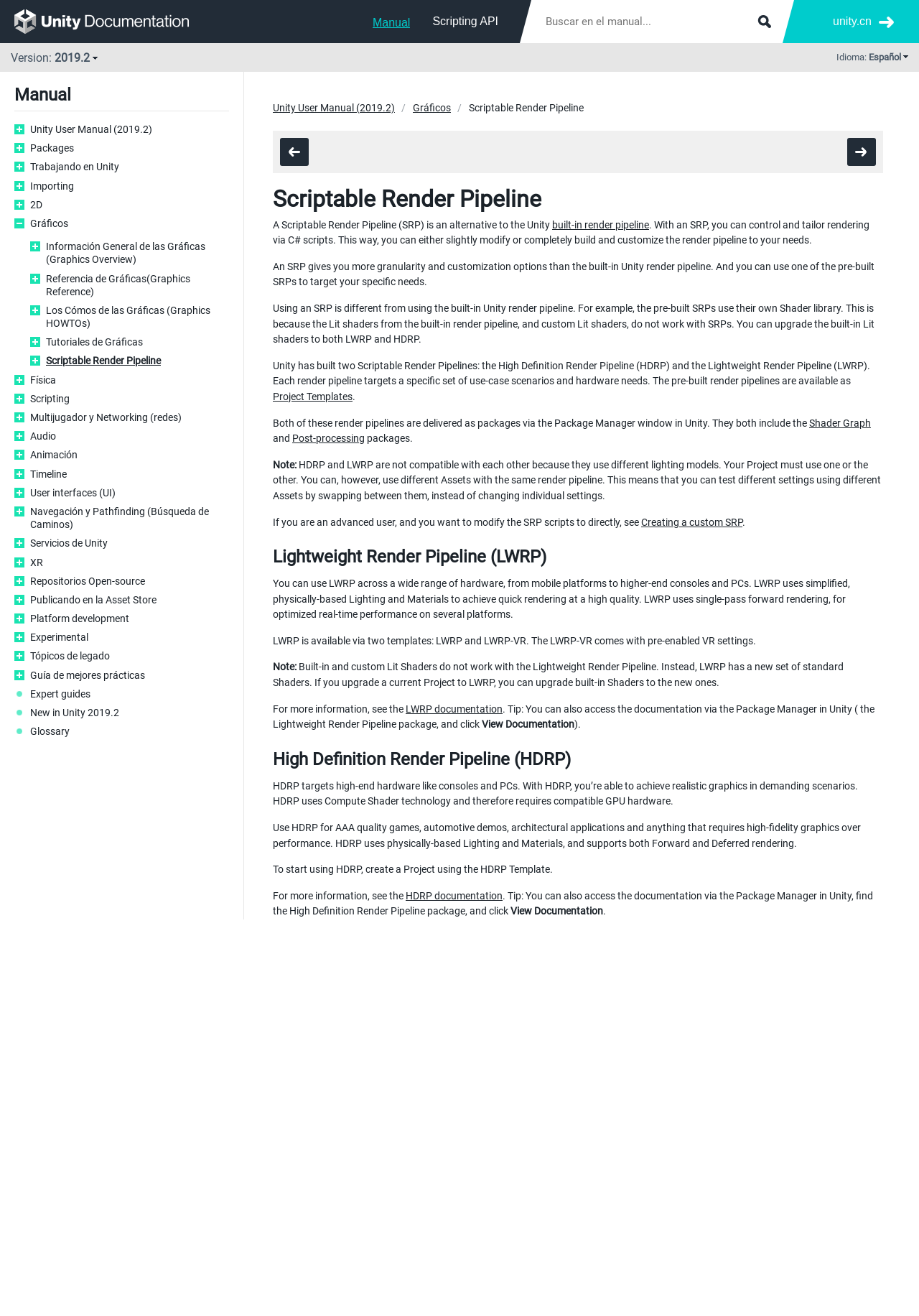Use a single word or phrase to answer the following:
What is the difference between HDRP and LWRP?

Targeted hardware and lighting models